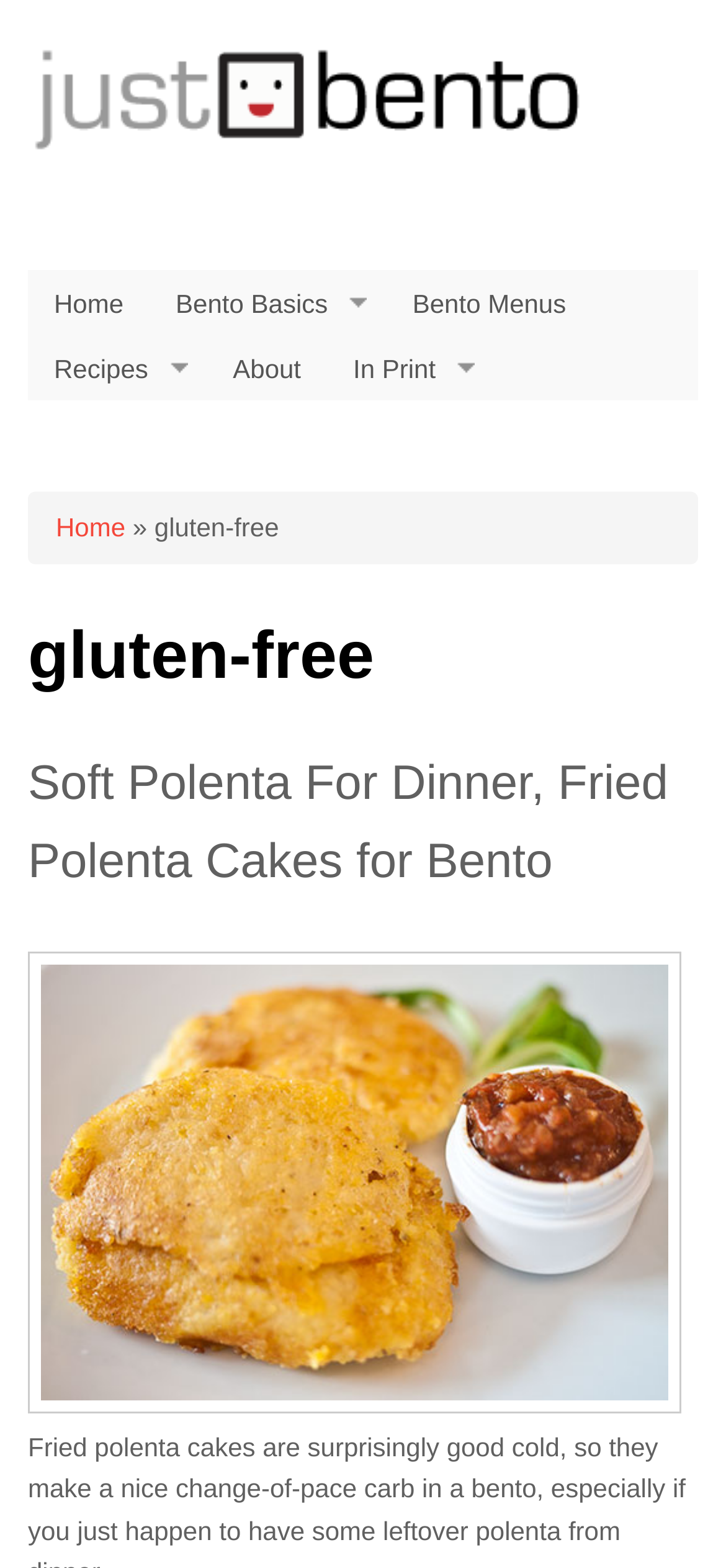Determine the bounding box coordinates of the clickable element to achieve the following action: 'view soft polenta for dinner recipe'. Provide the coordinates as four float values between 0 and 1, formatted as [left, top, right, bottom].

[0.038, 0.476, 0.962, 0.574]